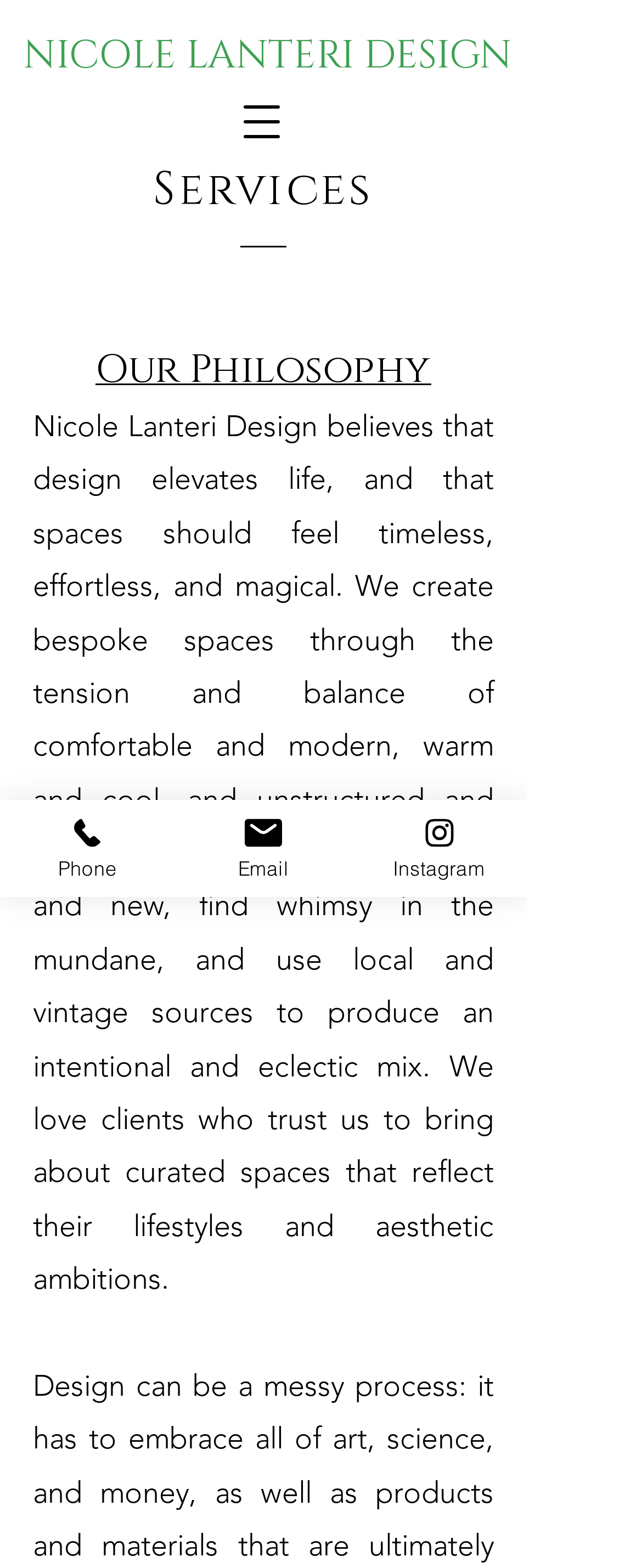Identify the bounding box of the UI element that matches this description: "NICOLE LANTERI DESIGN".

[0.036, 0.008, 0.797, 0.065]